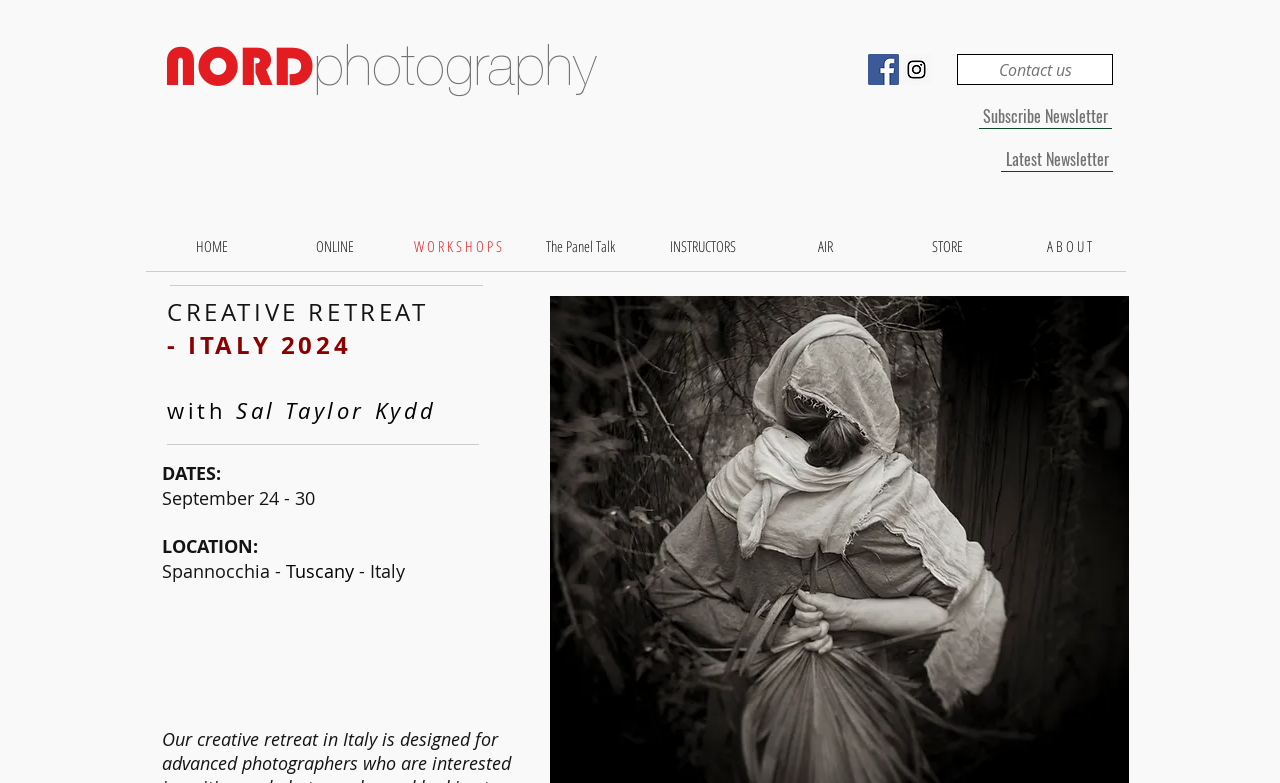Locate the bounding box coordinates of the clickable area needed to fulfill the instruction: "Go to the HOME page".

[0.117, 0.289, 0.213, 0.34]